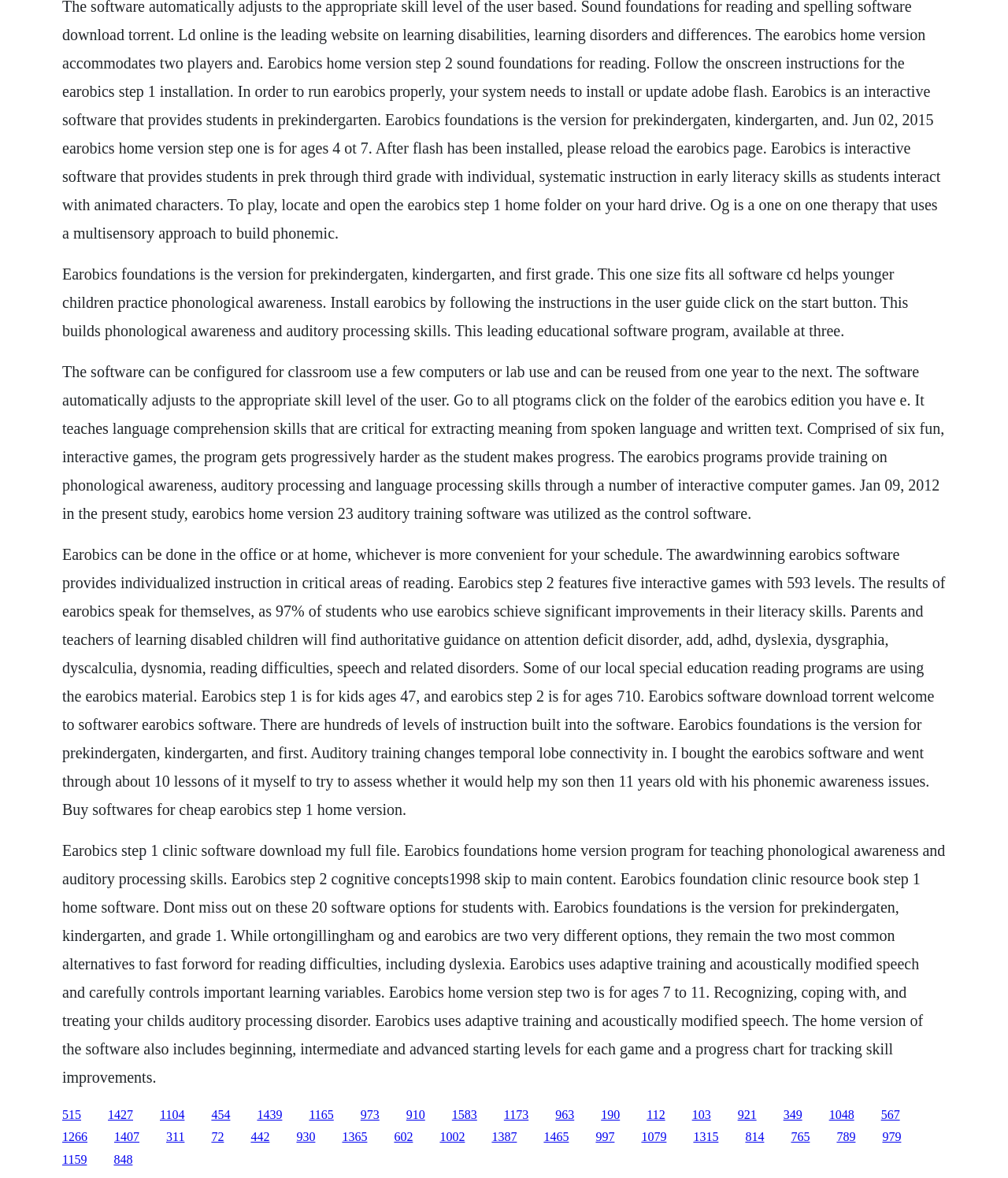Provide the bounding box coordinates for the specified HTML element described in this description: "1439". The coordinates should be four float numbers ranging from 0 to 1, in the format [left, top, right, bottom].

[0.255, 0.94, 0.28, 0.952]